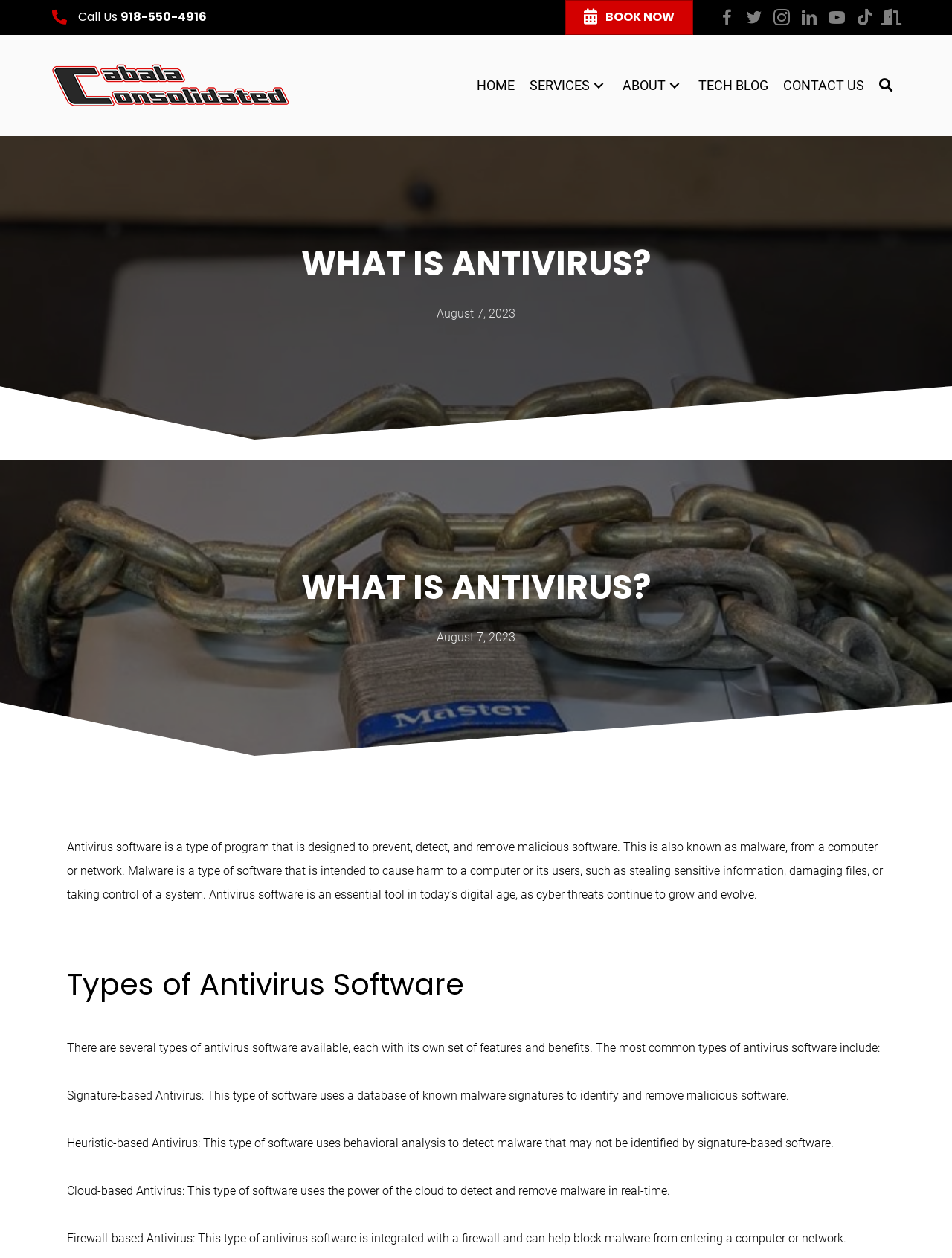Please find the bounding box coordinates for the clickable element needed to perform this instruction: "Click on the HOME link".

None